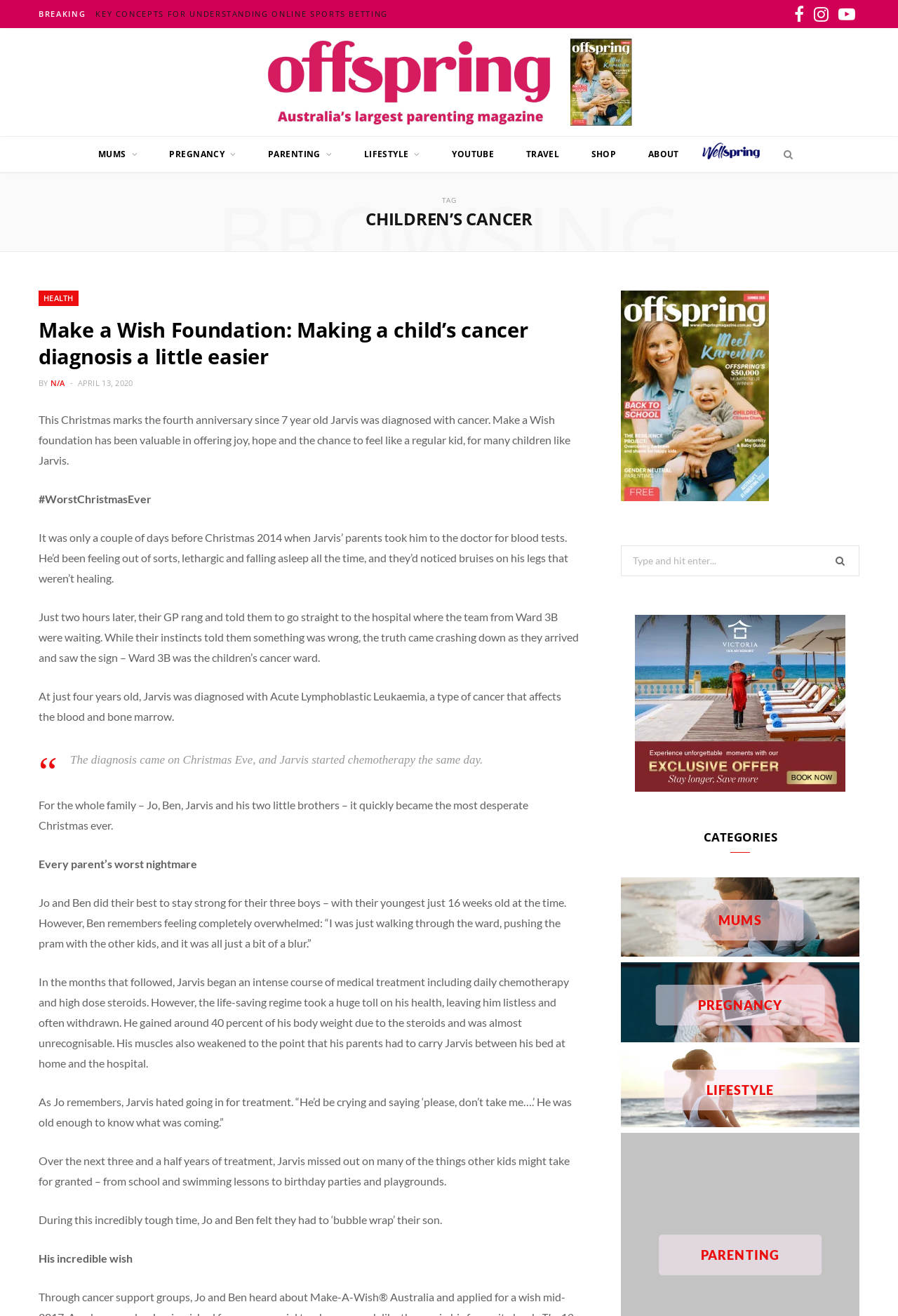Respond to the question below with a concise word or phrase:
What is the purpose of the 'Make a Wish Foundation'?

To provide joy and hope to children with cancer